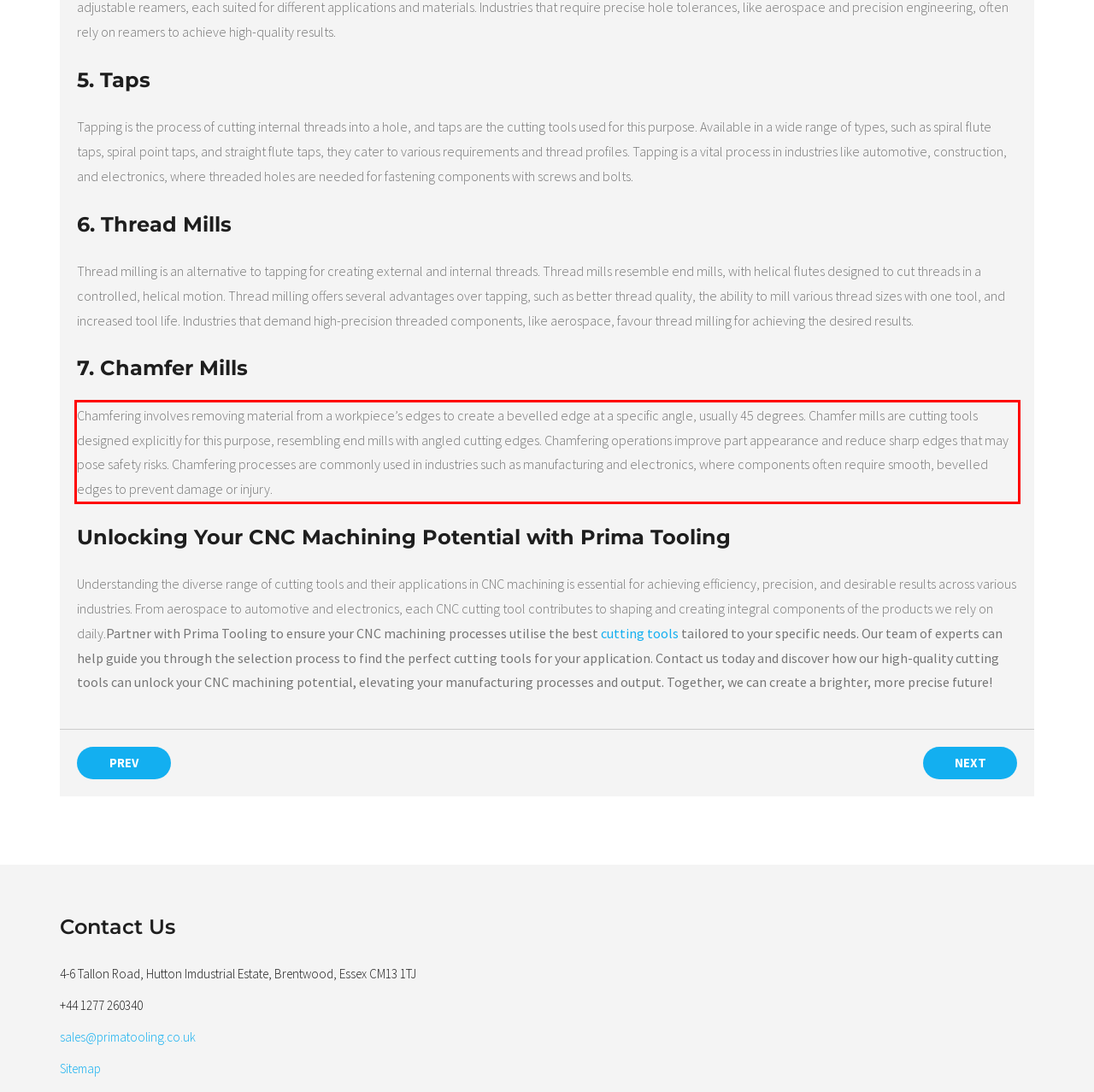View the screenshot of the webpage and identify the UI element surrounded by a red bounding box. Extract the text contained within this red bounding box.

Chamfering involves removing material from a workpiece’s edges to create a bevelled edge at a specific angle, usually 45 degrees. Chamfer mills are cutting tools designed explicitly for this purpose, resembling end mills with angled cutting edges. Chamfering operations improve part appearance and reduce sharp edges that may pose safety risks. Chamfering processes are commonly used in industries such as manufacturing and electronics, where components often require smooth, bevelled edges to prevent damage or injury.